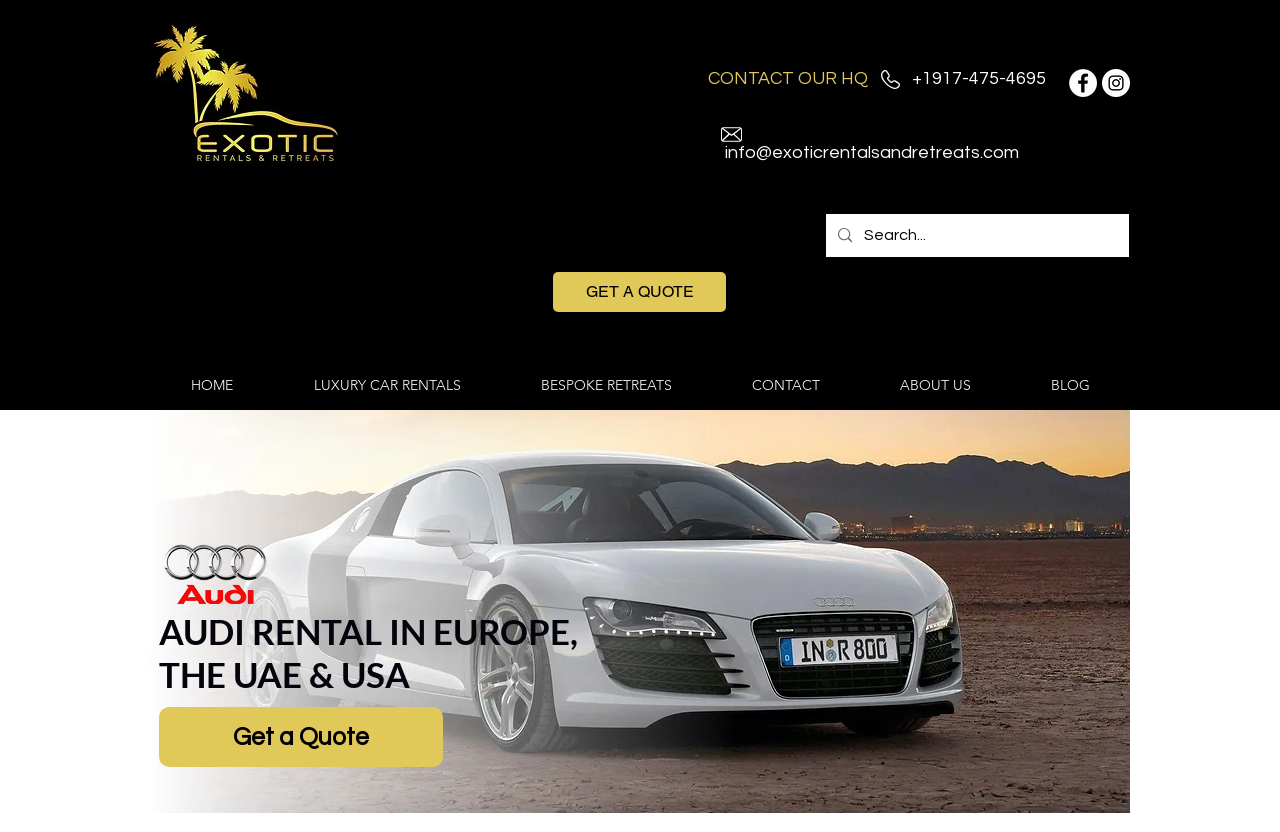Predict the bounding box coordinates of the area that should be clicked to accomplish the following instruction: "View Audi rental options in Europe, the UAE, and USA". The bounding box coordinates should consist of four float numbers between 0 and 1, i.e., [left, top, right, bottom].

[0.124, 0.733, 0.455, 0.837]